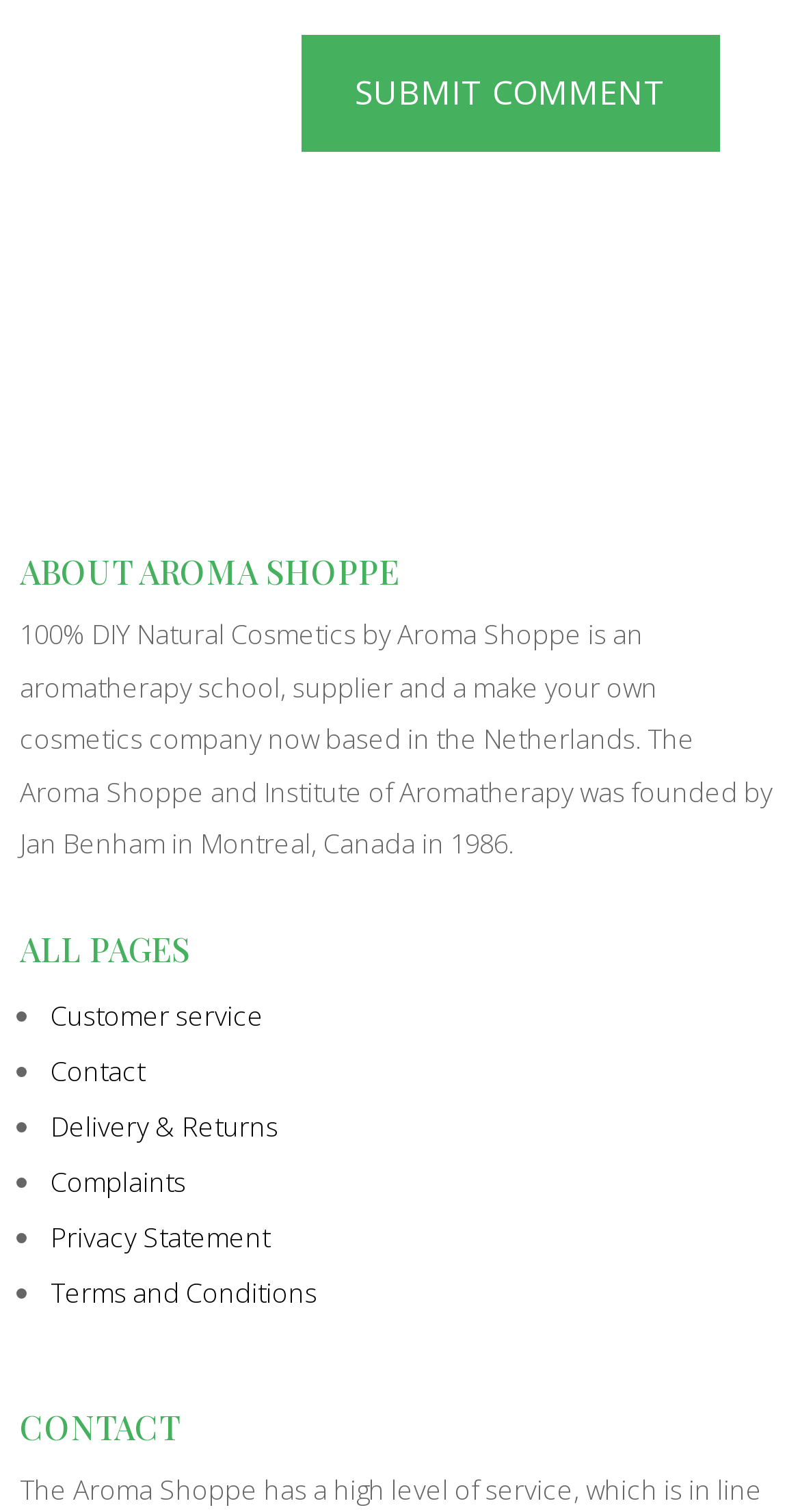Find the bounding box coordinates of the clickable region needed to perform the following instruction: "Learn about Aroma Shoppe". The coordinates should be provided as four float numbers between 0 and 1, i.e., [left, top, right, bottom].

[0.025, 0.368, 0.975, 0.403]